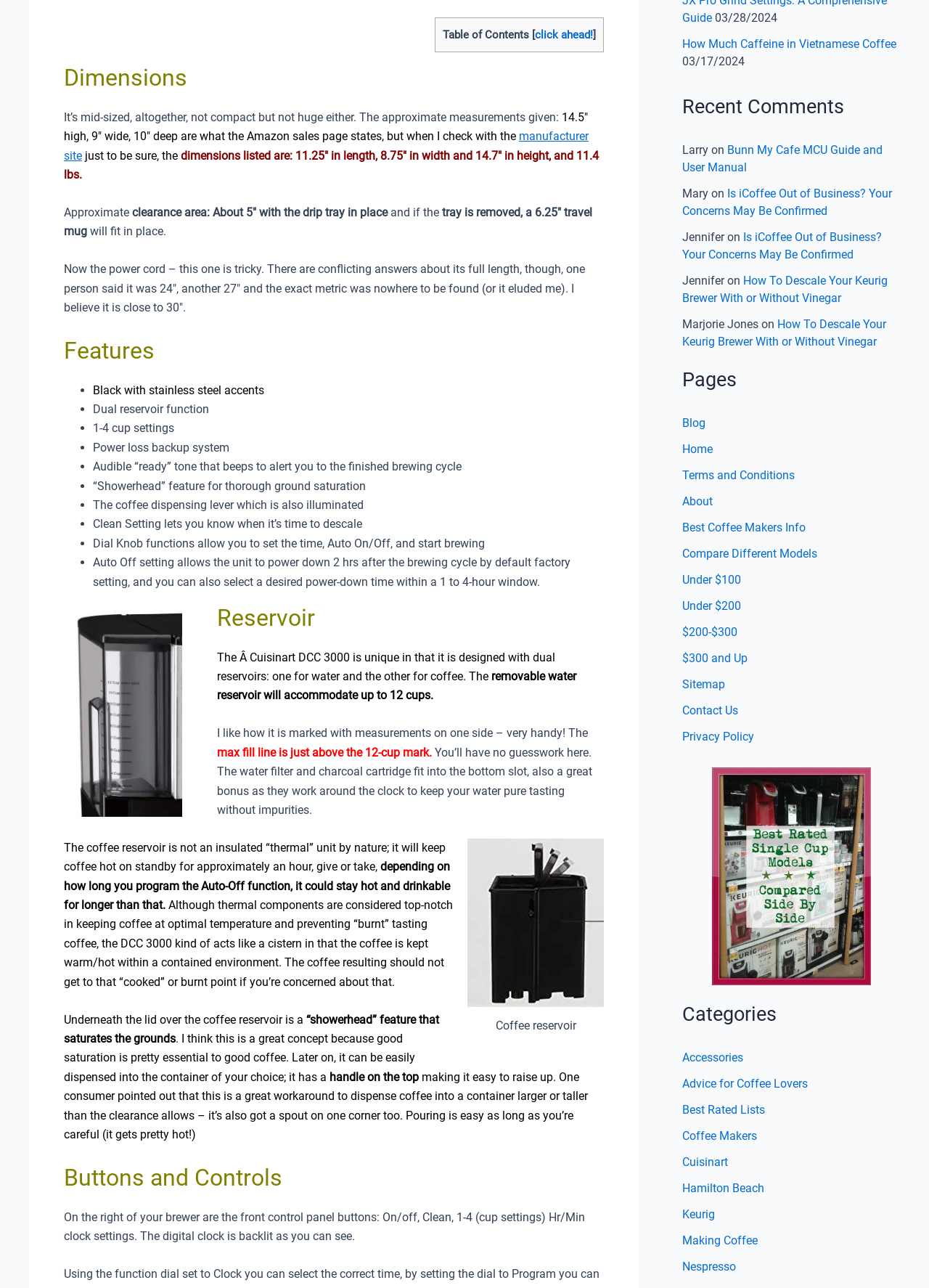Locate the UI element described by fat burner in the provided webpage screenshot. Return the bounding box coordinates in the format (top-left x, top-left y, bottom-right x, bottom-right y), ensuring all values are between 0 and 1.

None